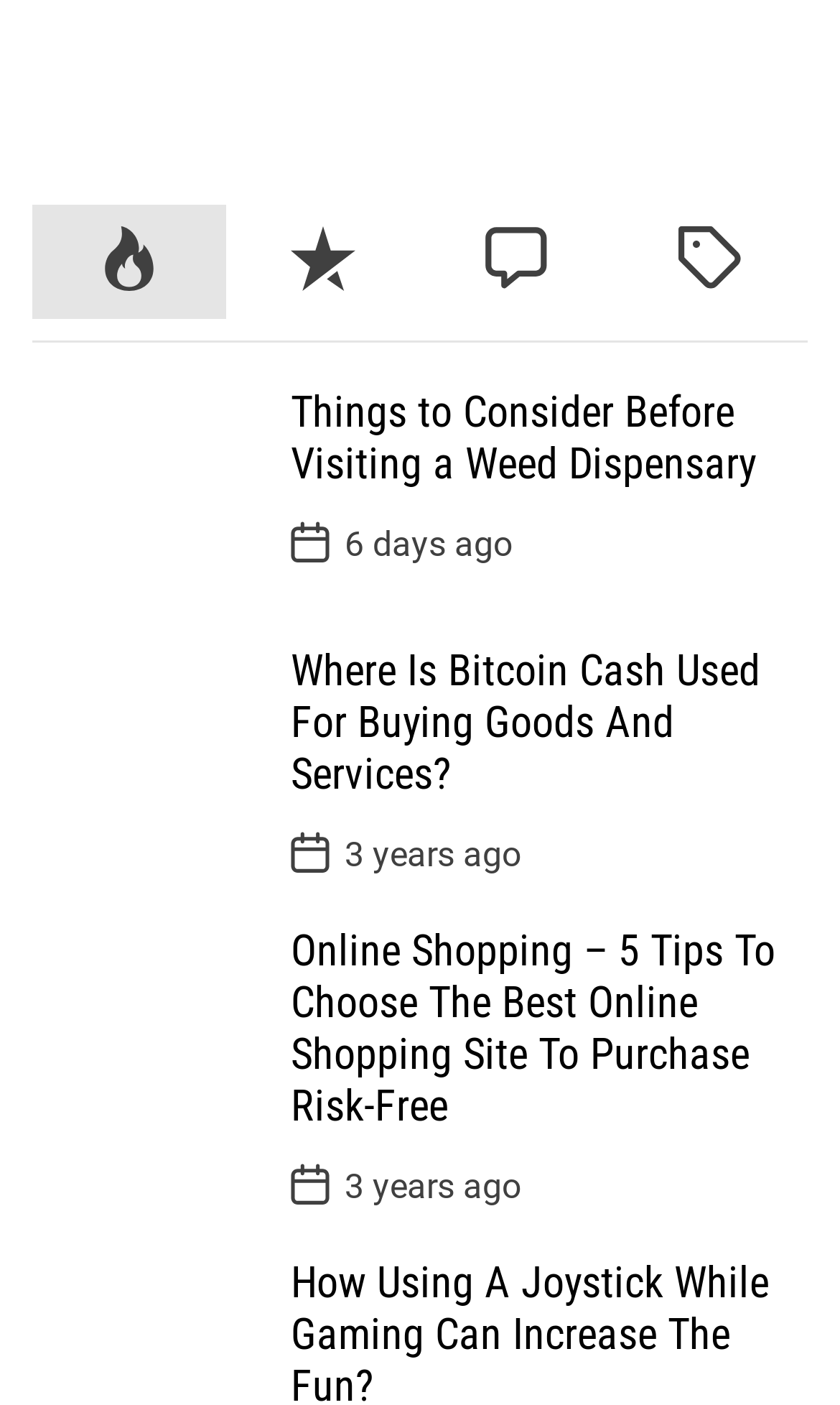Give a concise answer of one word or phrase to the question: 
How many articles are displayed on the webpage?

3